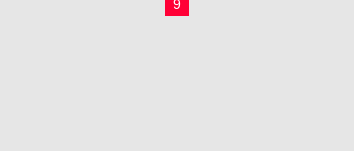What is the connection being promoted between cricket and whiskey-making?
Please provide a single word or phrase as your answer based on the screenshot.

Legacy and craft